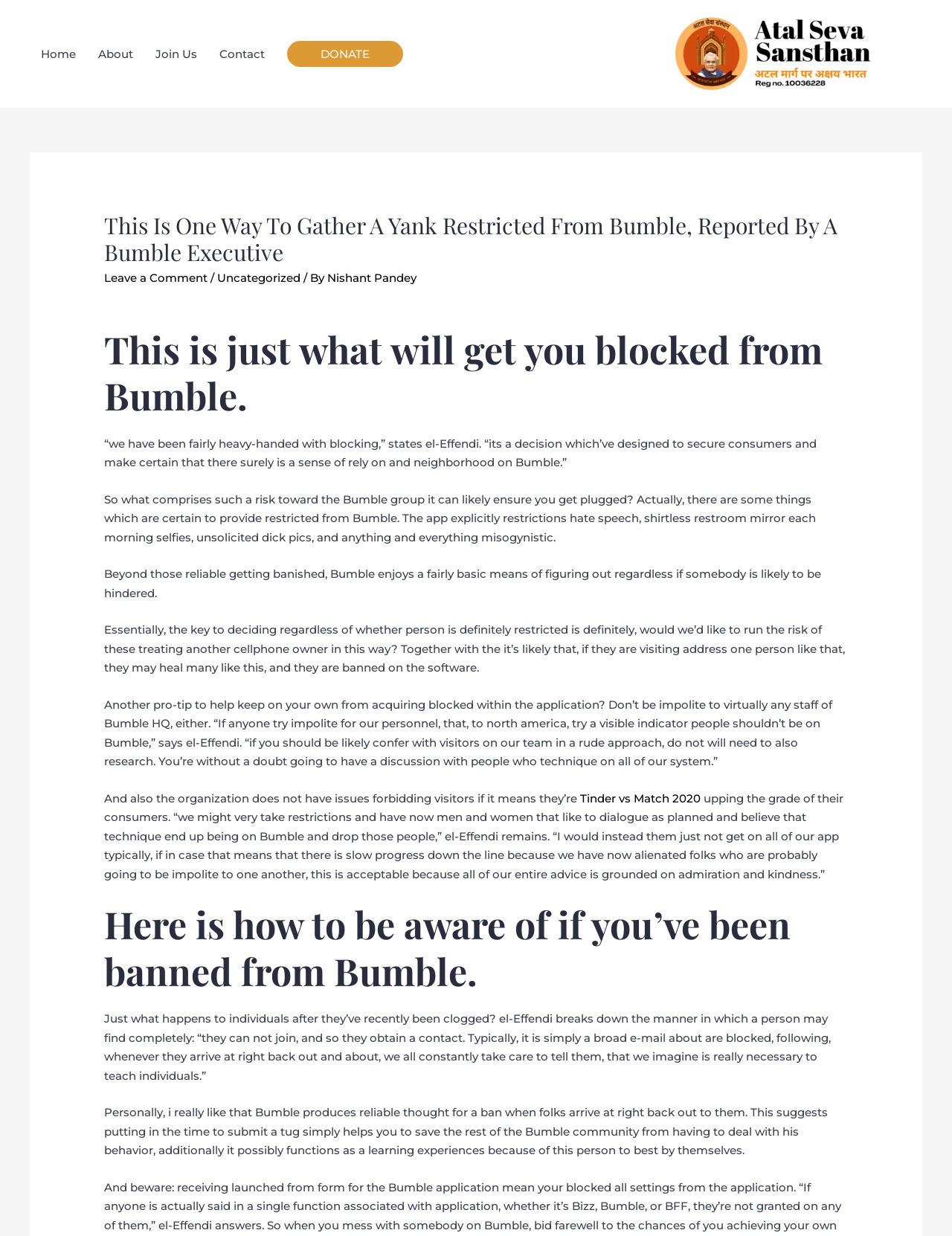Provide the bounding box coordinates of the UI element this sentence describes: "Tinder vs Match 2020".

[0.609, 0.64, 0.736, 0.652]